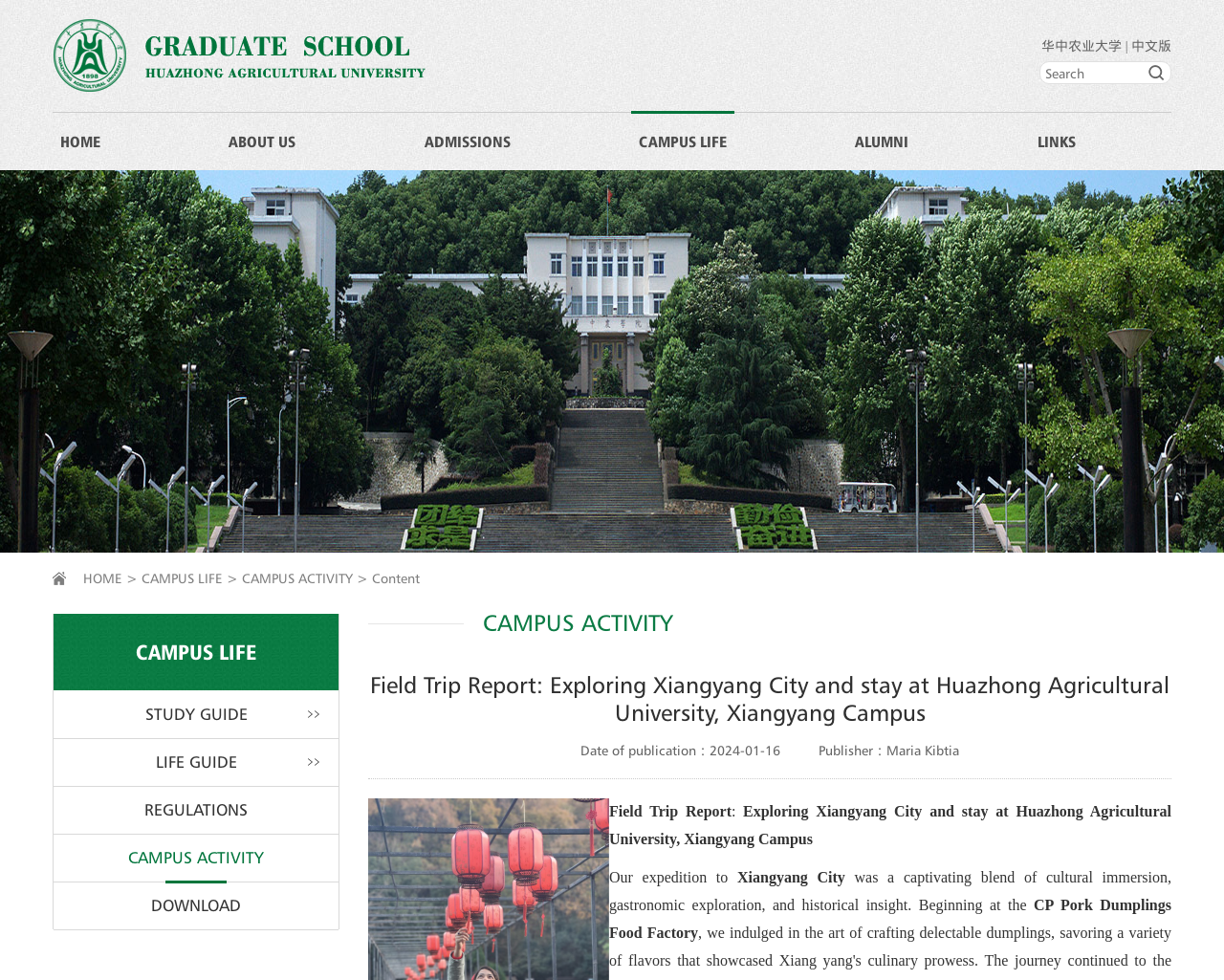From the webpage screenshot, predict the bounding box coordinates (top-left x, top-left y, bottom-right x, bottom-right y) for the UI element described here: CAMPUS ACTIVITY

[0.044, 0.851, 0.277, 0.9]